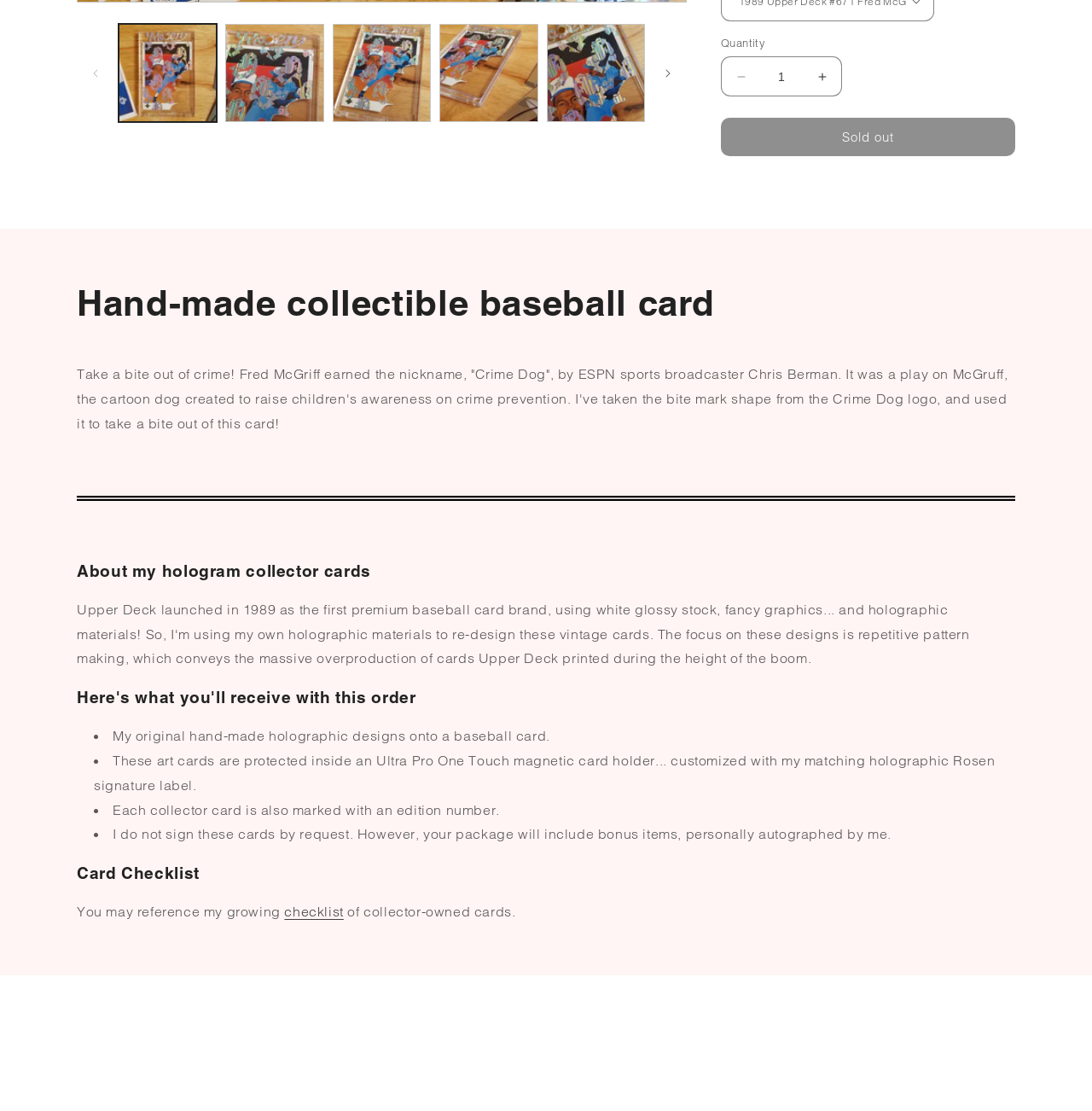Using the provided description aria-label="Slide right" name="next", find the bounding box coordinates for the UI element. Provide the coordinates in (top-left x, top-left y, bottom-right x, bottom-right y) format, ensuring all values are between 0 and 1.

[0.595, 0.049, 0.629, 0.083]